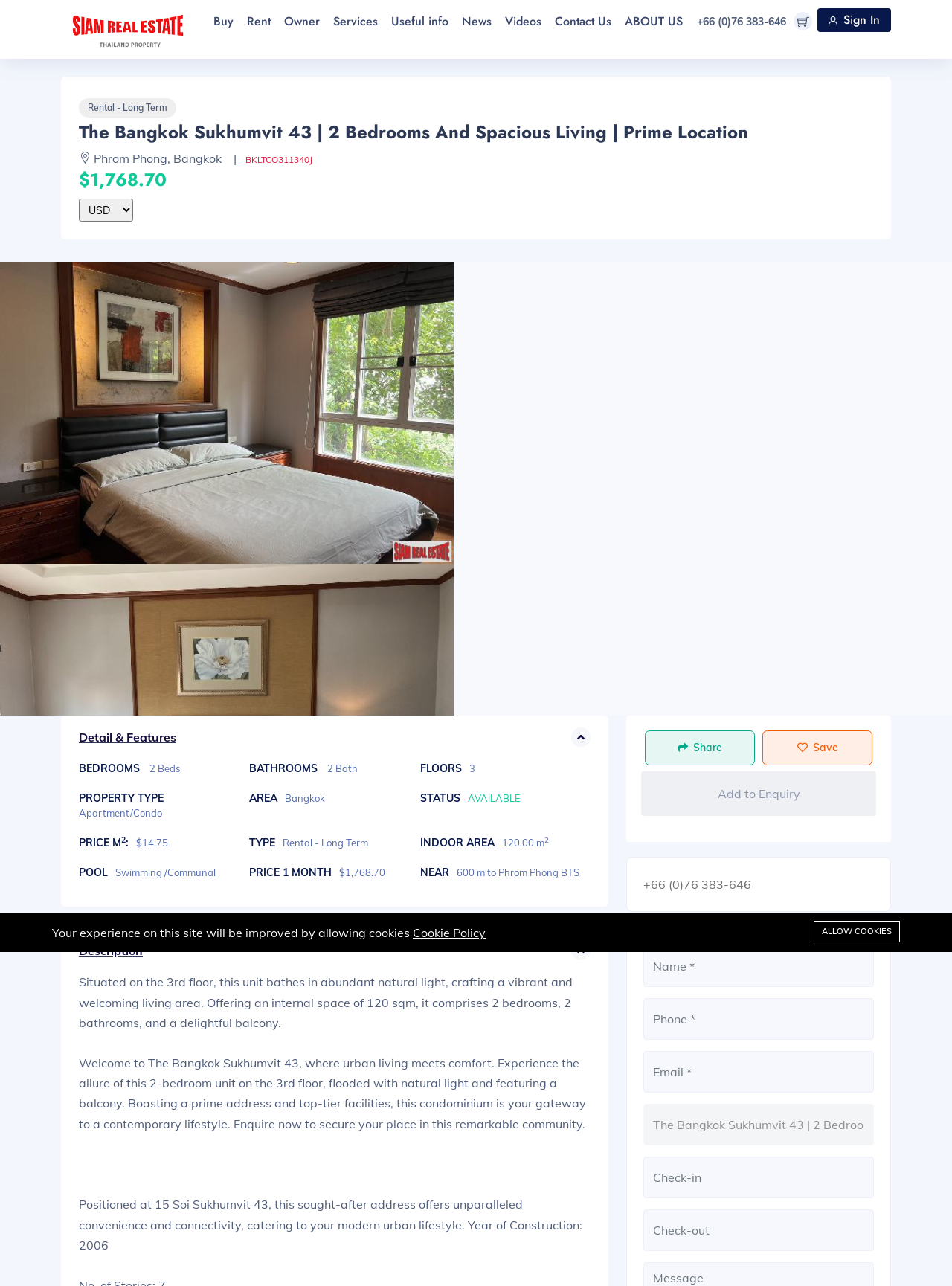Find the bounding box coordinates for the element described here: "Useful info".

[0.404, 0.0, 0.478, 0.024]